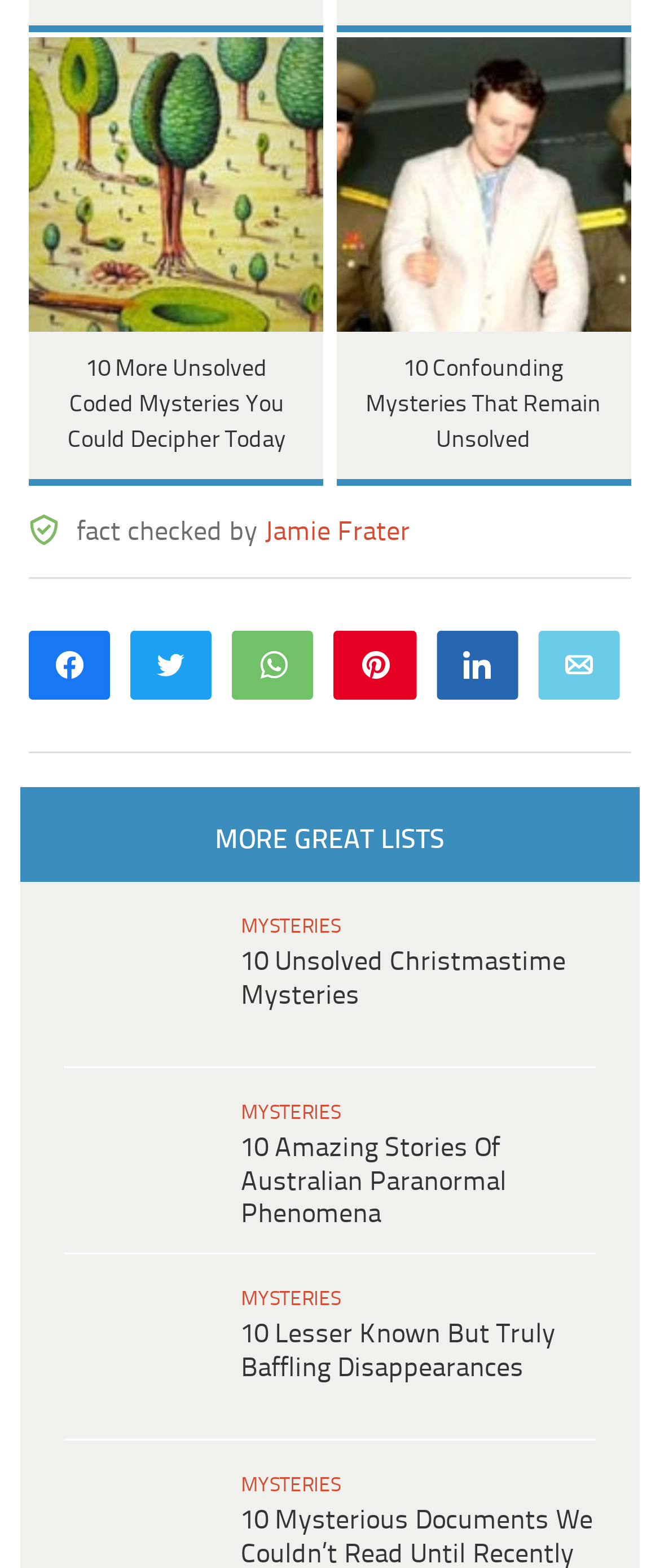Please determine the bounding box coordinates of the clickable area required to carry out the following instruction: "Read 10 Unsolved Christmastime Mysteries". The coordinates must be four float numbers between 0 and 1, represented as [left, top, right, bottom].

[0.365, 0.799, 0.857, 0.838]